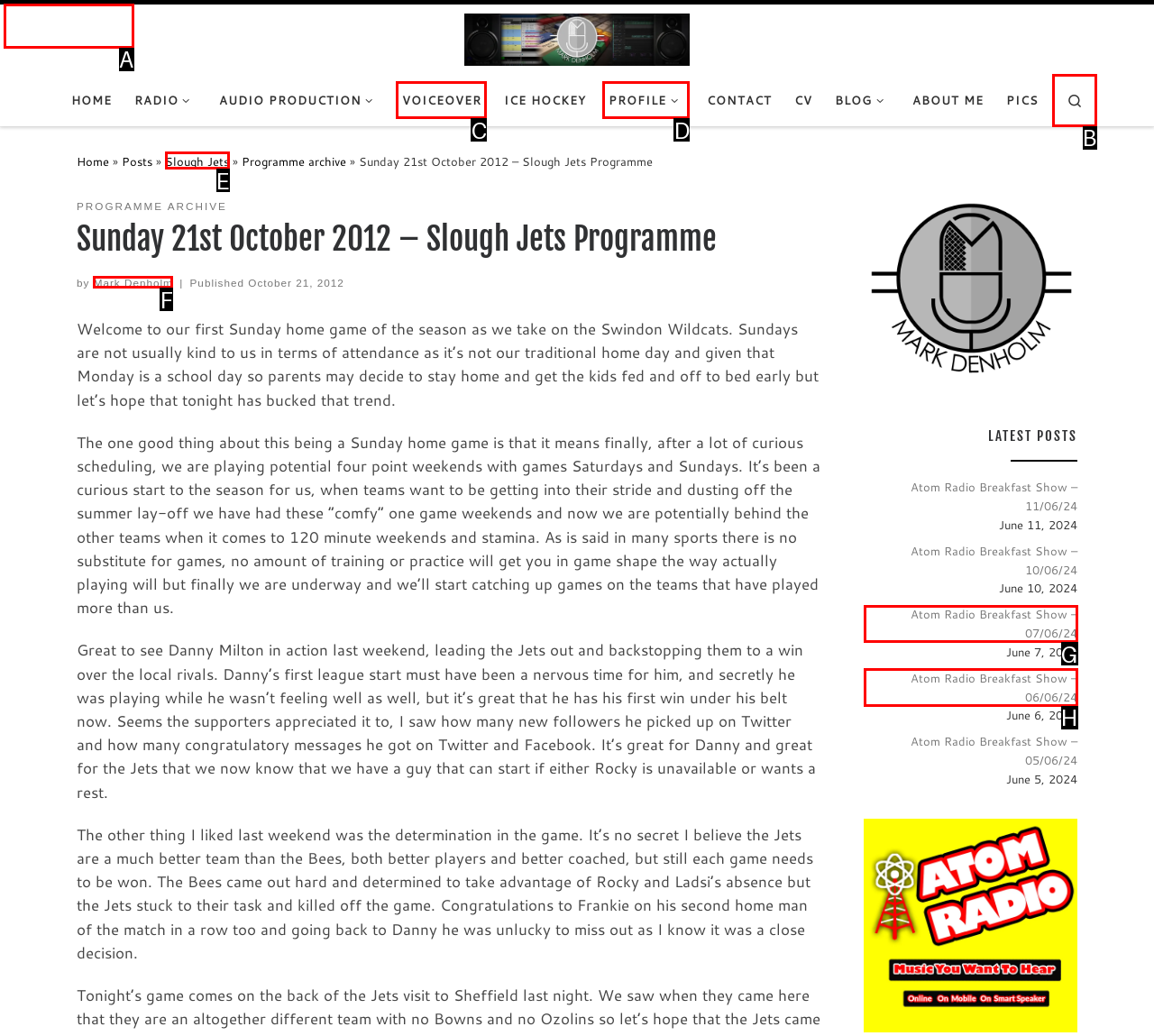Determine which UI element I need to click to achieve the following task: Search for something Provide your answer as the letter of the selected option.

B